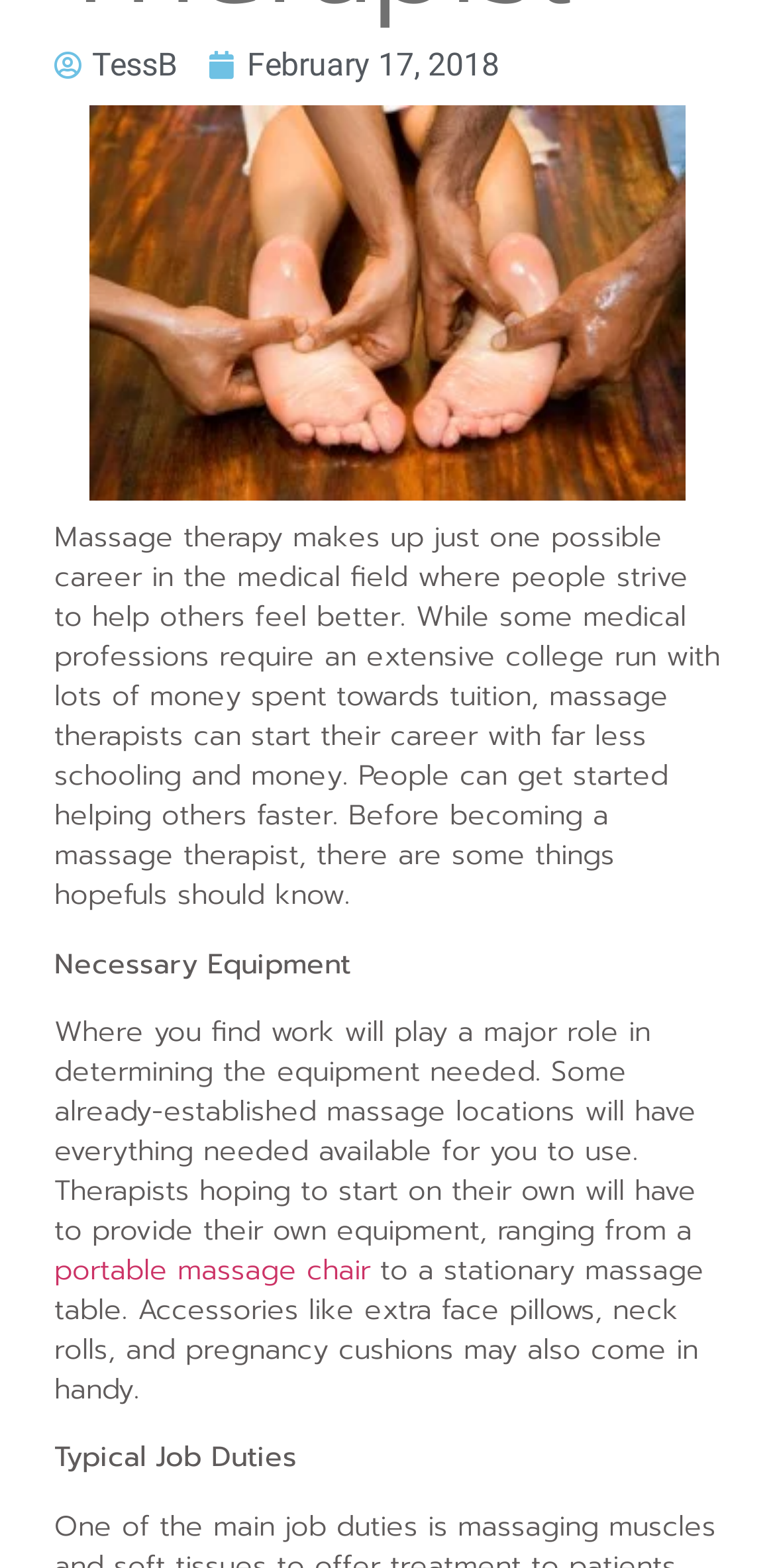What is the purpose of a massage therapist?
Based on the image, answer the question with as much detail as possible.

The purpose of a massage therapist can be inferred from the static text element that states 'massage therapy makes up just one possible career in the medical field where people strive to help others feel better'.